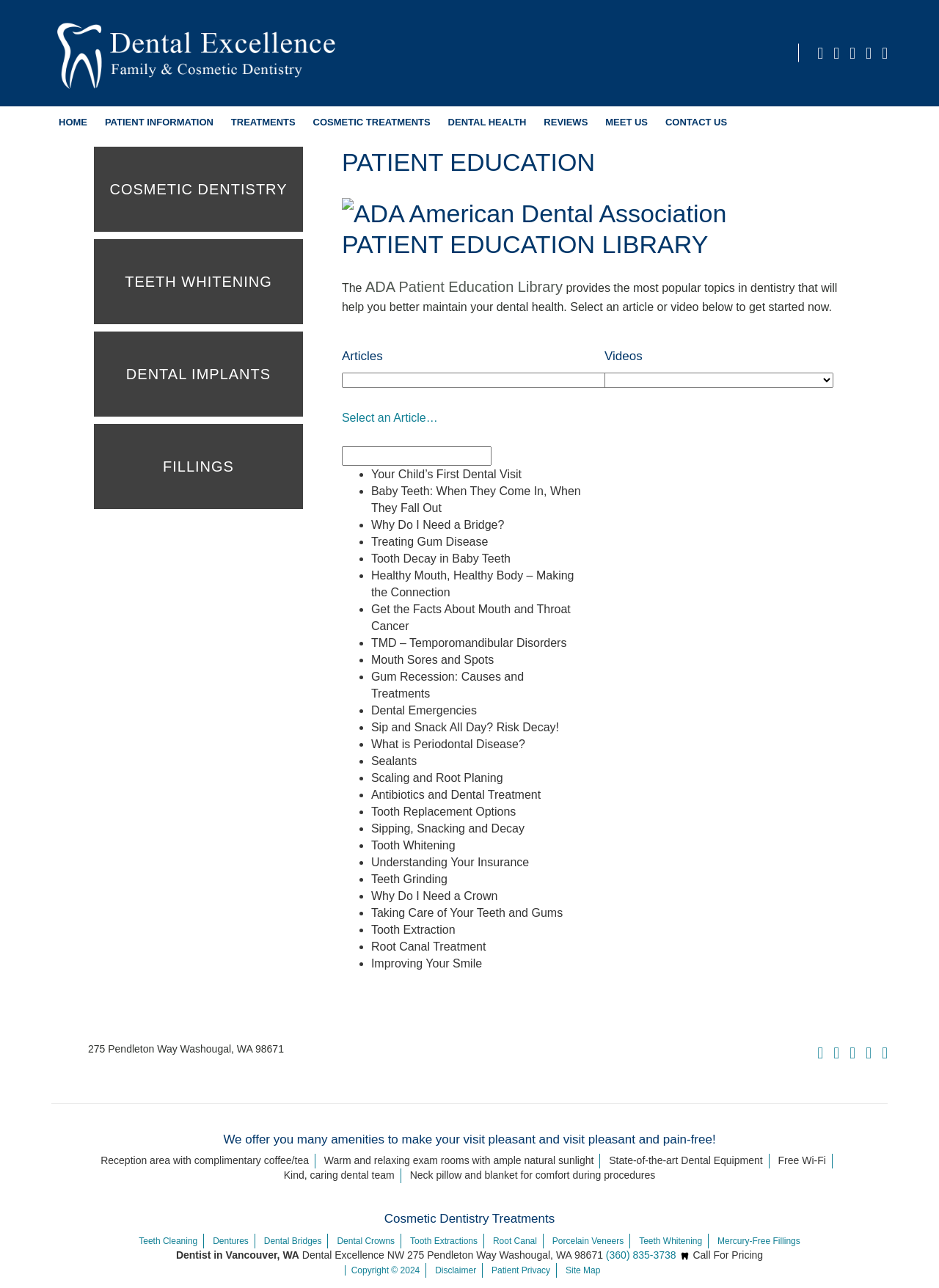Please identify the bounding box coordinates of the element's region that should be clicked to execute the following instruction: "Click the 'HOME' link". The bounding box coordinates must be four float numbers between 0 and 1, i.e., [left, top, right, bottom].

[0.055, 0.083, 0.101, 0.107]